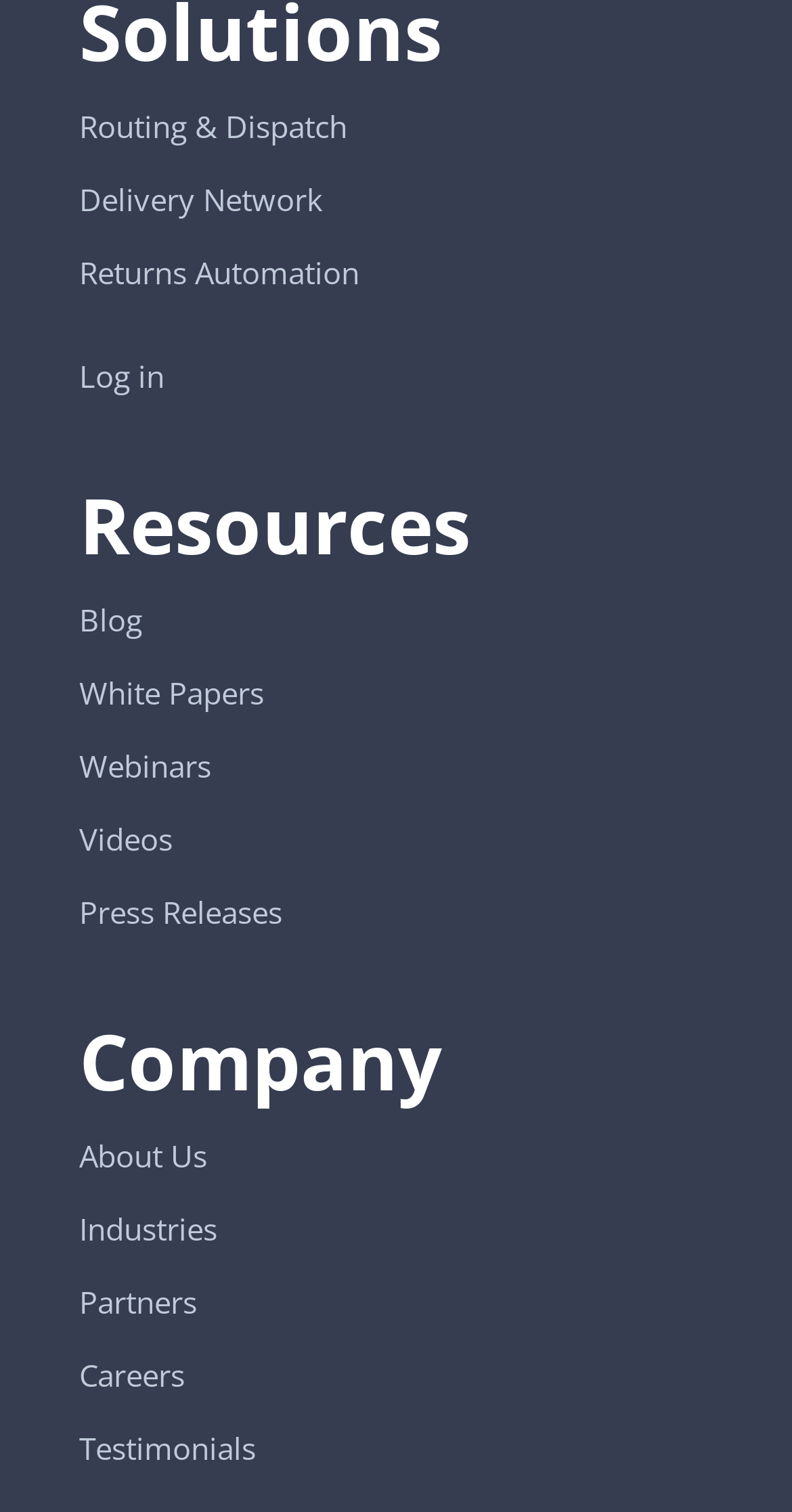Please identify the bounding box coordinates of the element on the webpage that should be clicked to follow this instruction: "Access the login page". The bounding box coordinates should be given as four float numbers between 0 and 1, formatted as [left, top, right, bottom].

[0.1, 0.235, 0.208, 0.262]